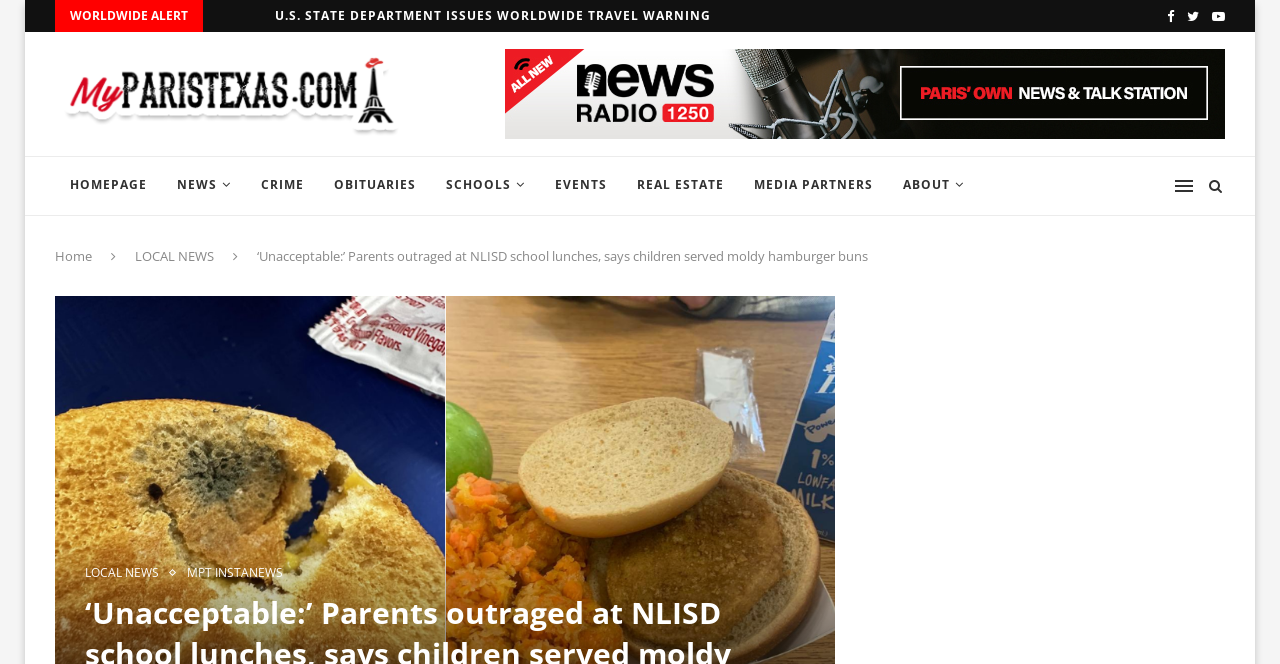What is the section below the title of the article? Please answer the question using a single word or phrase based on the image.

NEWS